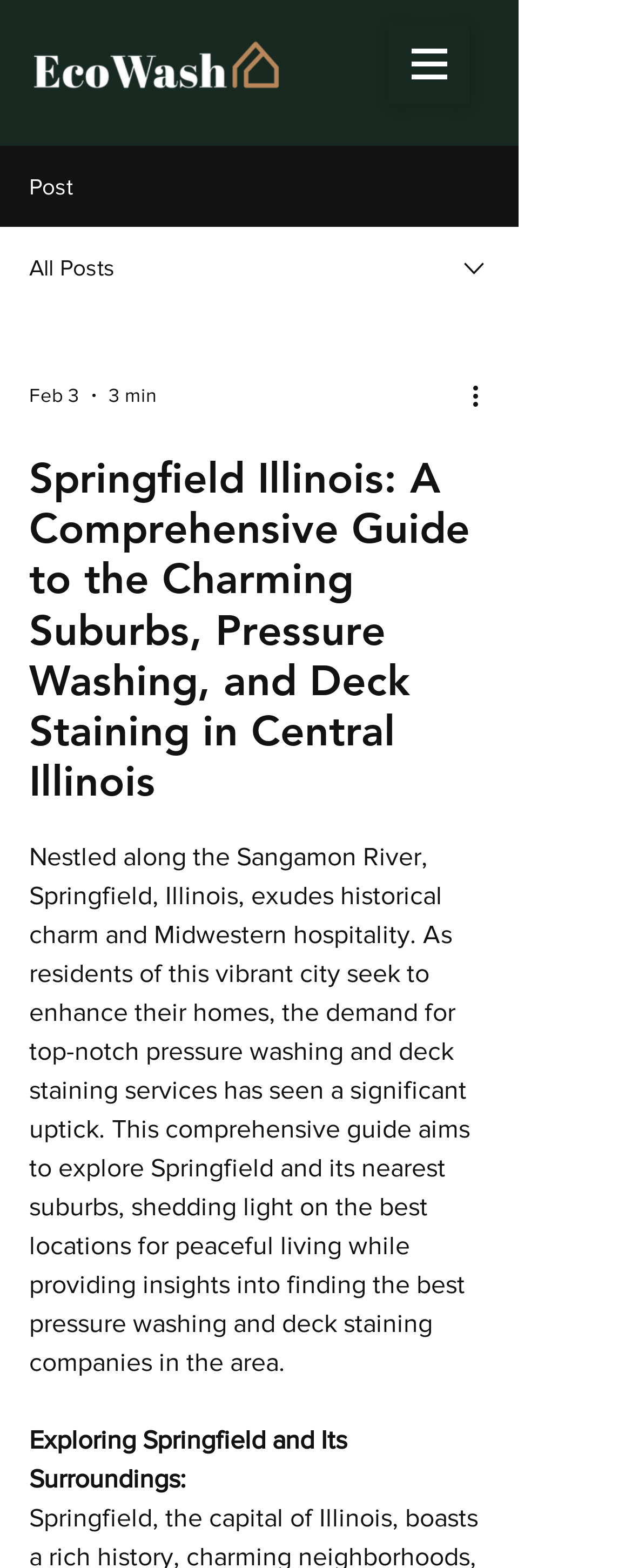Please find the bounding box for the UI element described by: "aria-label="Open navigation menu"".

[0.615, 0.014, 0.744, 0.066]